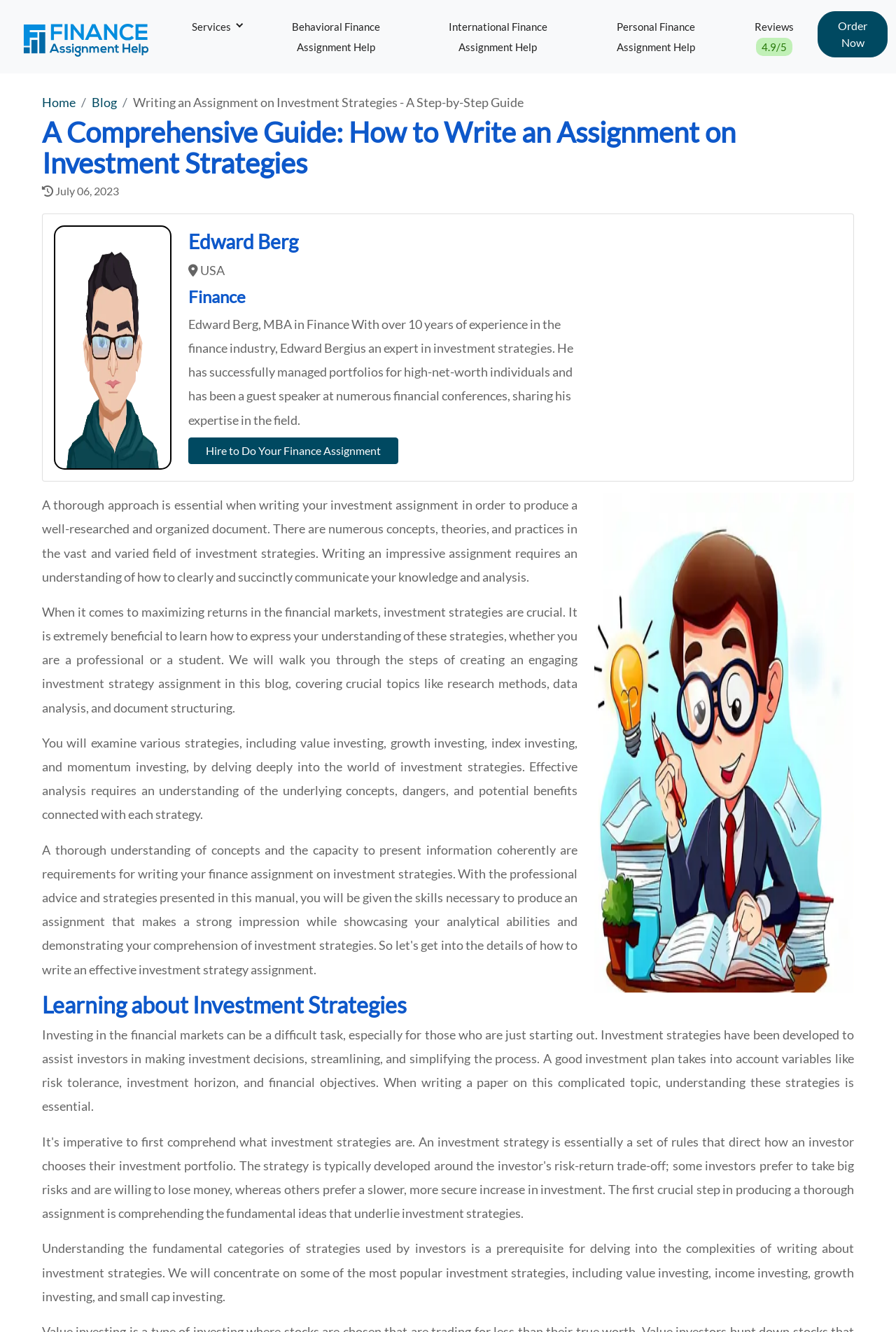Locate the coordinates of the bounding box for the clickable region that fulfills this instruction: "Read the article 'A Comprehensive Guide: How to Write an Assignment on Investment Strategies'".

[0.047, 0.088, 0.953, 0.134]